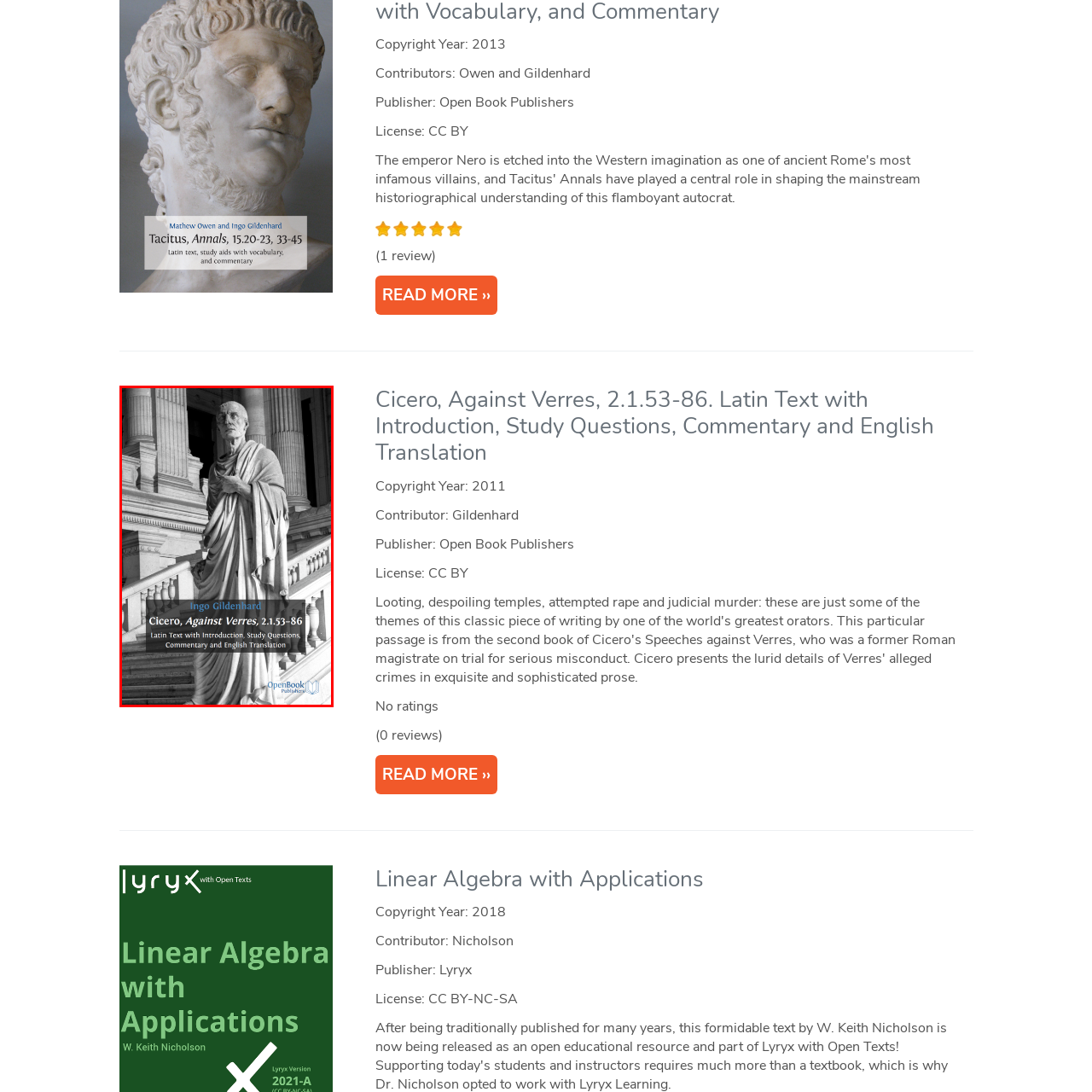Give a thorough and detailed account of the visual content inside the red-framed part of the image.

The image features a striking black and white depiction of a classical statue, symbolizing the intellectual heritage of the Roman Republic. Prominently displayed is the title of the work: "Cicero, Against Verres, 2.1.53-86," accompanied by the author's name, Ingo Gildenhard, indicating a scholarly focus. This text highlights that the work includes Latin text along with an introduction, study questions, commentary, and English translation. The publisher is noted as Open Book Publishers.

The architectural background suggests a context of historical significance, underscoring the themes of justice and rhetoric prevalent in Cicero's writings. The statue embodies the gravitas of the subject matter, as Cicero is known for his eloquent speeches and legal arguments. This image is representative of both academic exploration and classical studies, inviting viewers to engage with the material in a deep and meaningful way.